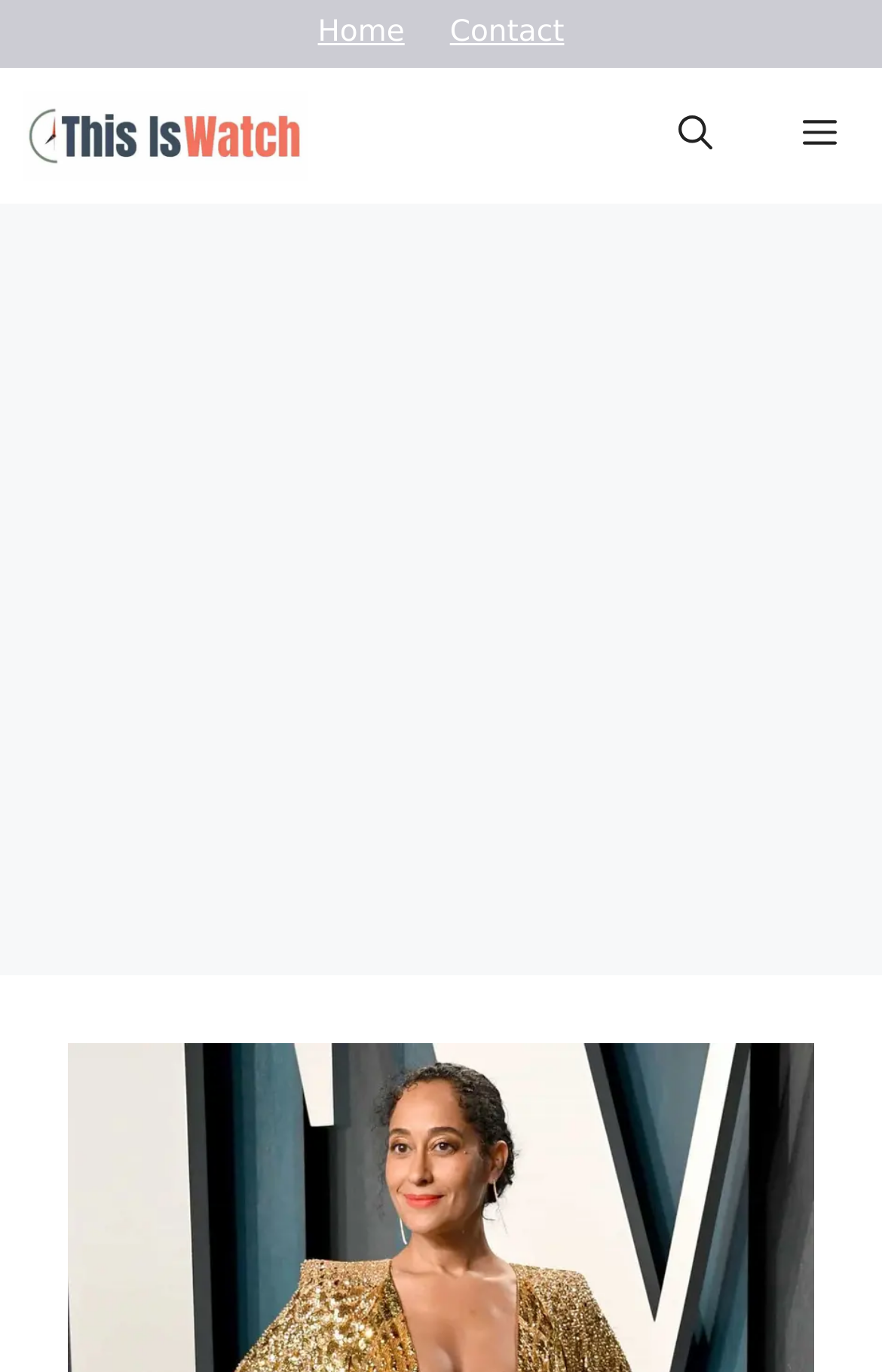Examine the screenshot and answer the question in as much detail as possible: What is the function of the link next to the search icon?

I examined the link element with the text 'Open Search Bar' which is located next to a search icon, indicating that it is a link to open a search bar or search function.